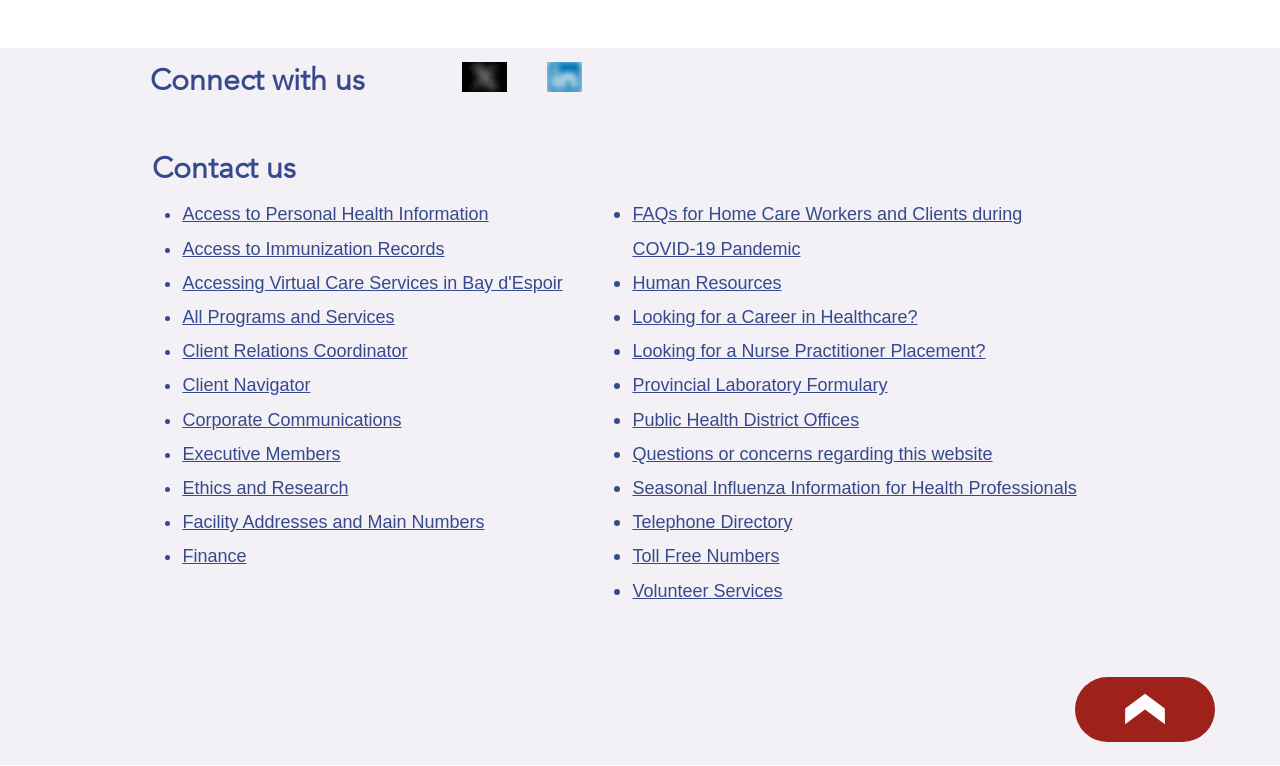How many list markers are there?
From the image, provide a succinct answer in one word or a short phrase.

24